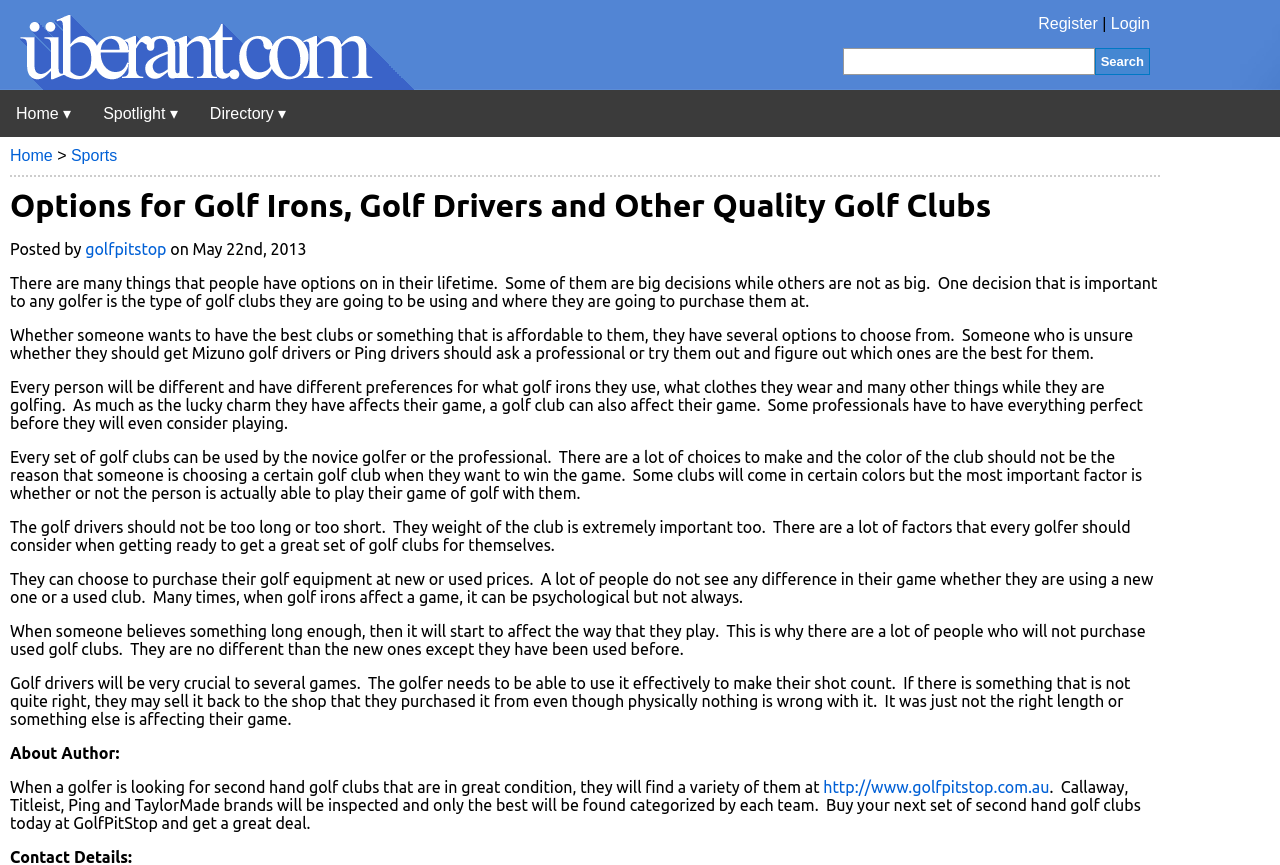Please find the bounding box coordinates for the clickable element needed to perform this instruction: "Login to the website".

[0.868, 0.017, 0.898, 0.037]